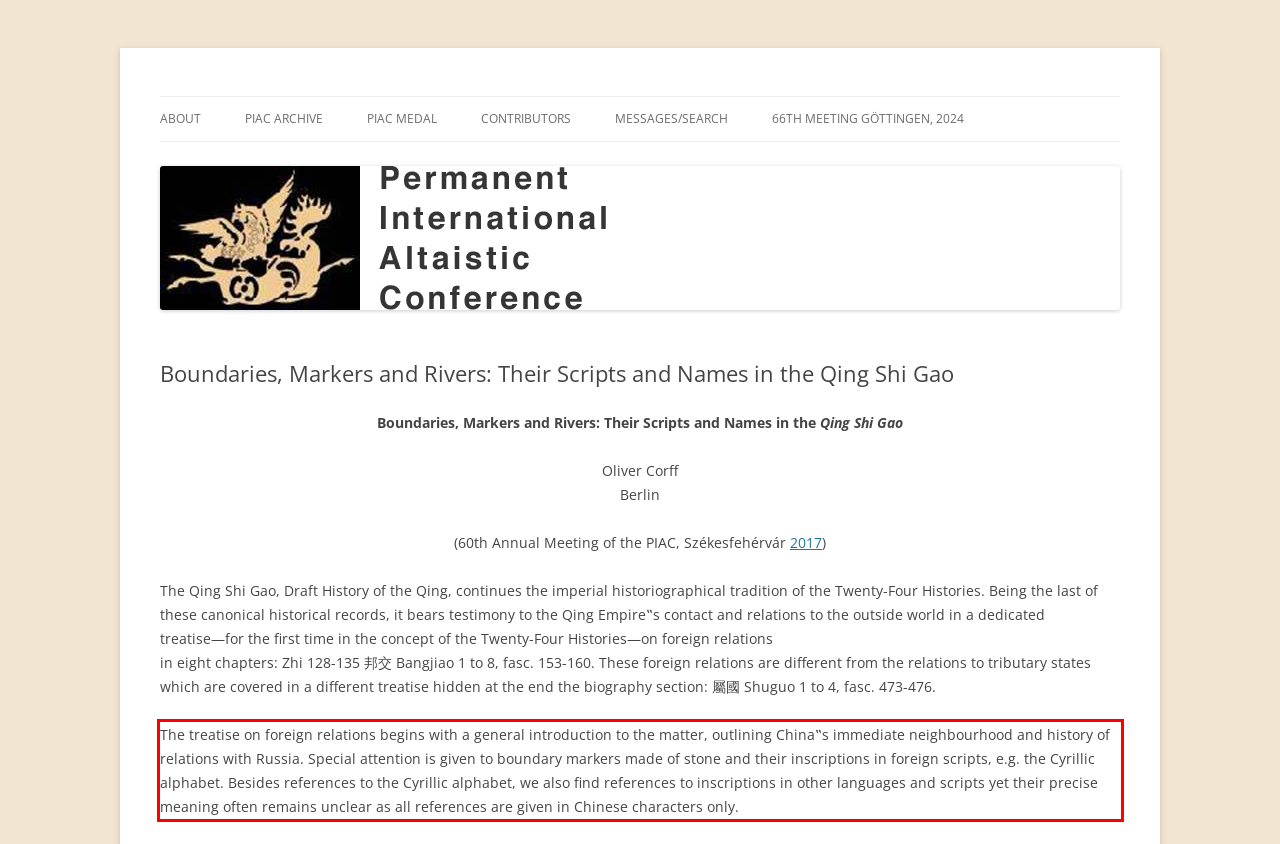Inspect the webpage screenshot that has a red bounding box and use OCR technology to read and display the text inside the red bounding box.

The treatise on foreign relations begins with a general introduction to the matter, outlining China‟s immediate neighbourhood and history of relations with Russia. Special attention is given to boundary markers made of stone and their inscriptions in foreign scripts, e.g. the Cyrillic alphabet. Besides references to the Cyrillic alphabet, we also find references to inscriptions in other languages and scripts yet their precise meaning often remains unclear as all references are given in Chinese characters only.